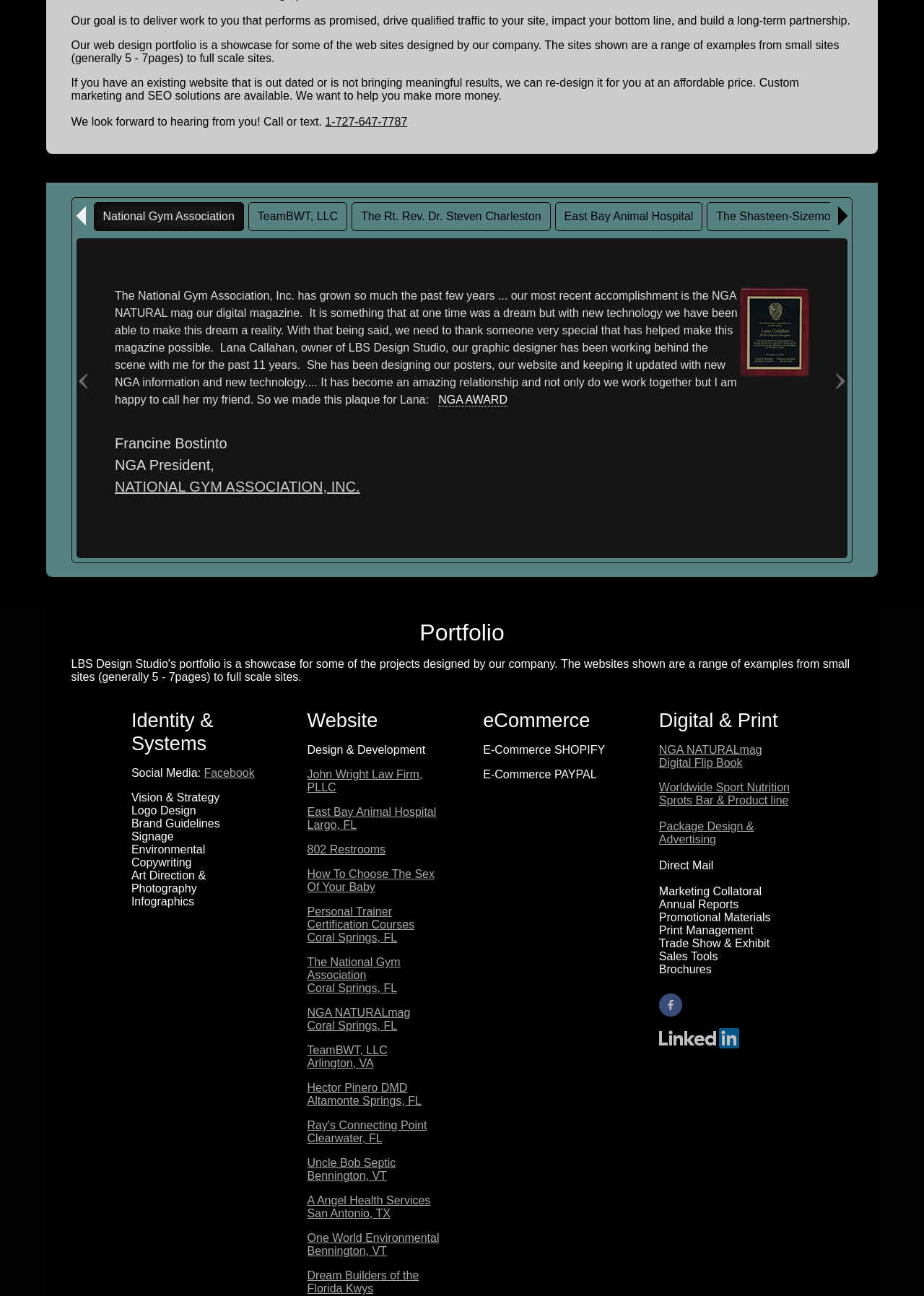Based on the provided description, "TeamBWT, LLC Arlington, VA", find the bounding box of the corresponding UI element in the screenshot.

[0.332, 0.806, 0.419, 0.825]